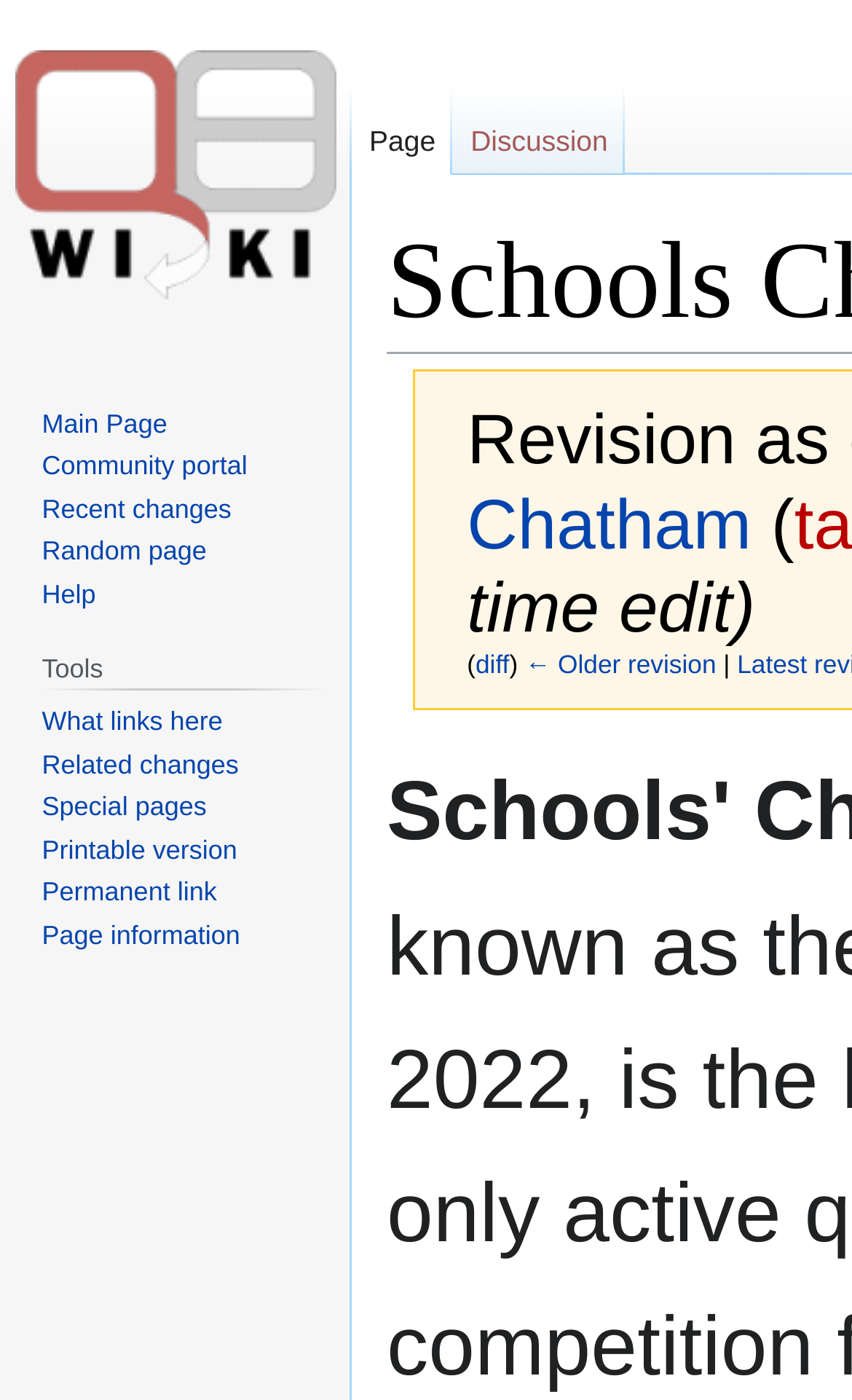Find the bounding box coordinates for the area that must be clicked to perform this action: "View page information".

[0.049, 0.656, 0.282, 0.678]